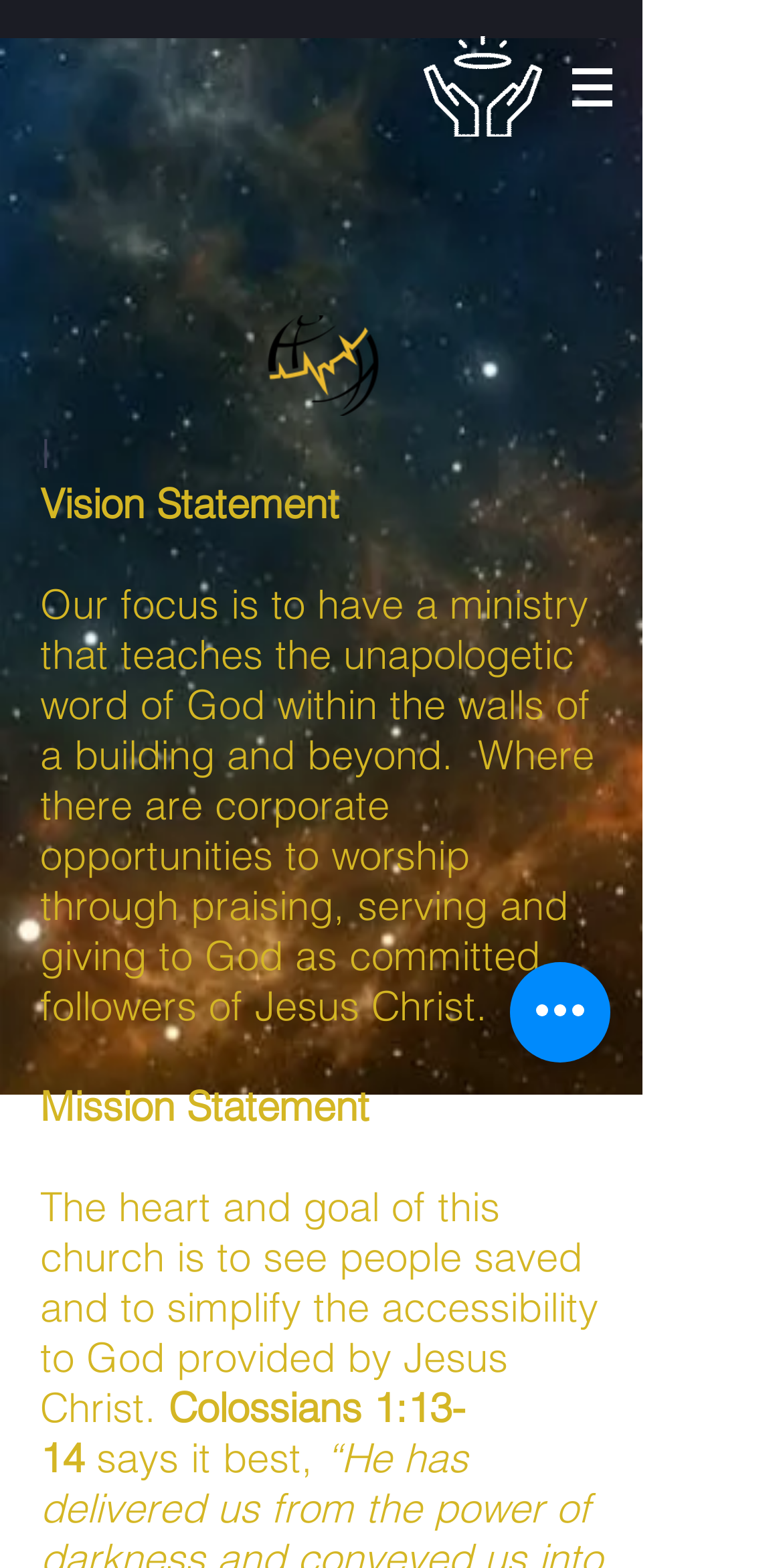Please answer the following question using a single word or phrase: 
What is the text above the 'Vision Statement'?

I